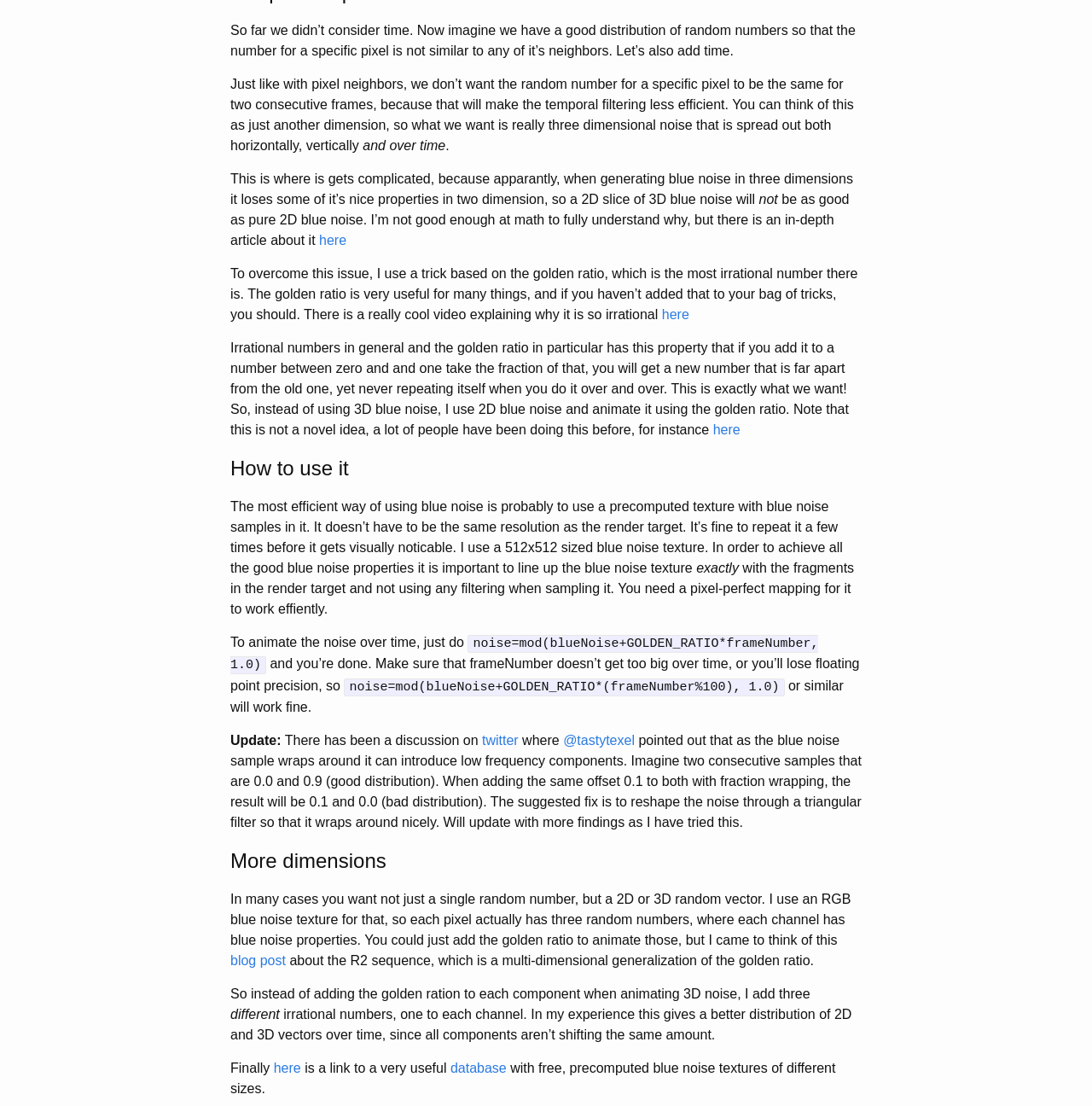Kindly provide the bounding box coordinates of the section you need to click on to fulfill the given instruction: "Click the link 'here'".

[0.653, 0.382, 0.678, 0.395]